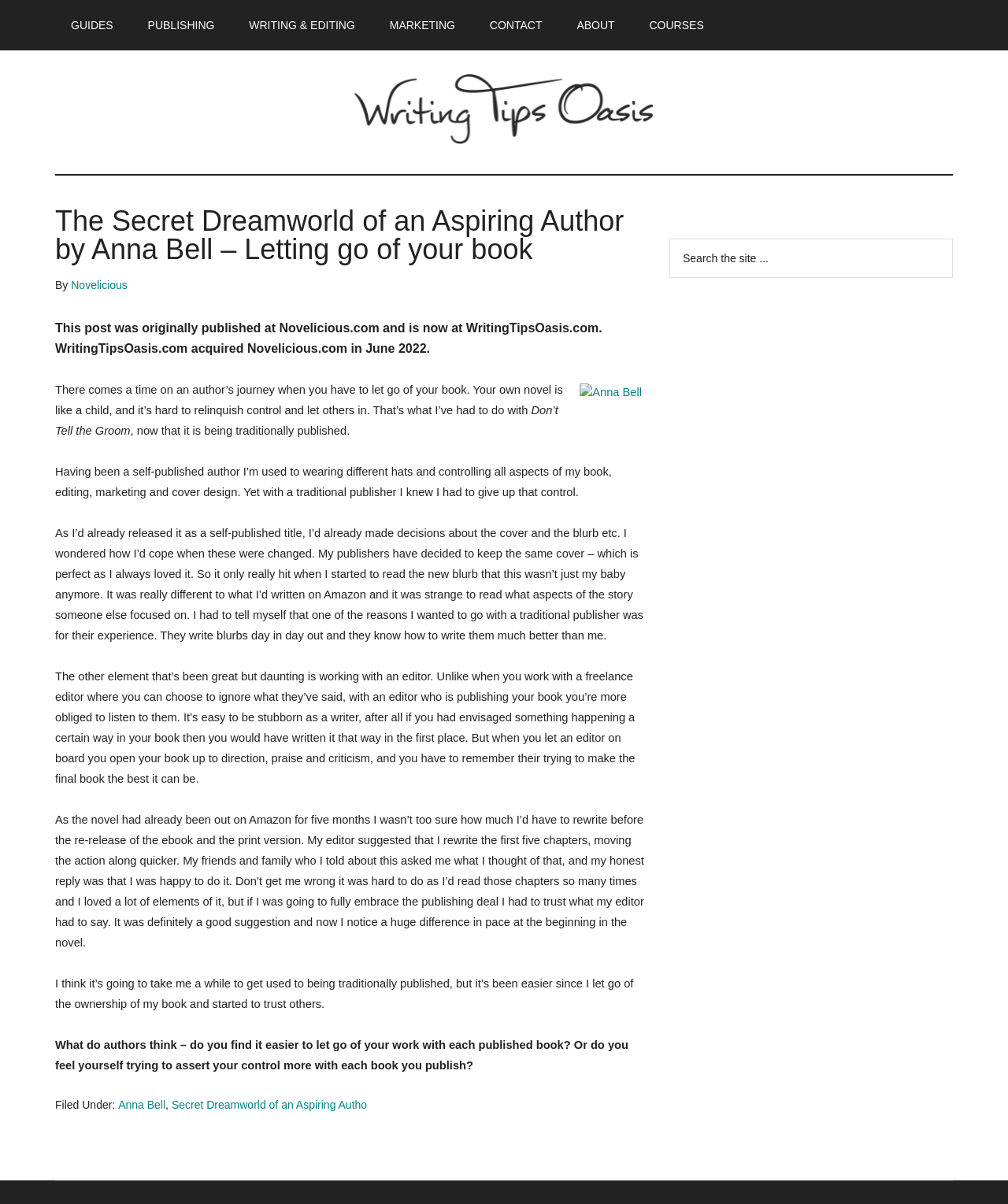Given the description: "Anna Bell", determine the bounding box coordinates of the UI element. The coordinates should be formatted as four float numbers between 0 and 1, [left, top, right, bottom].

[0.117, 0.912, 0.164, 0.923]